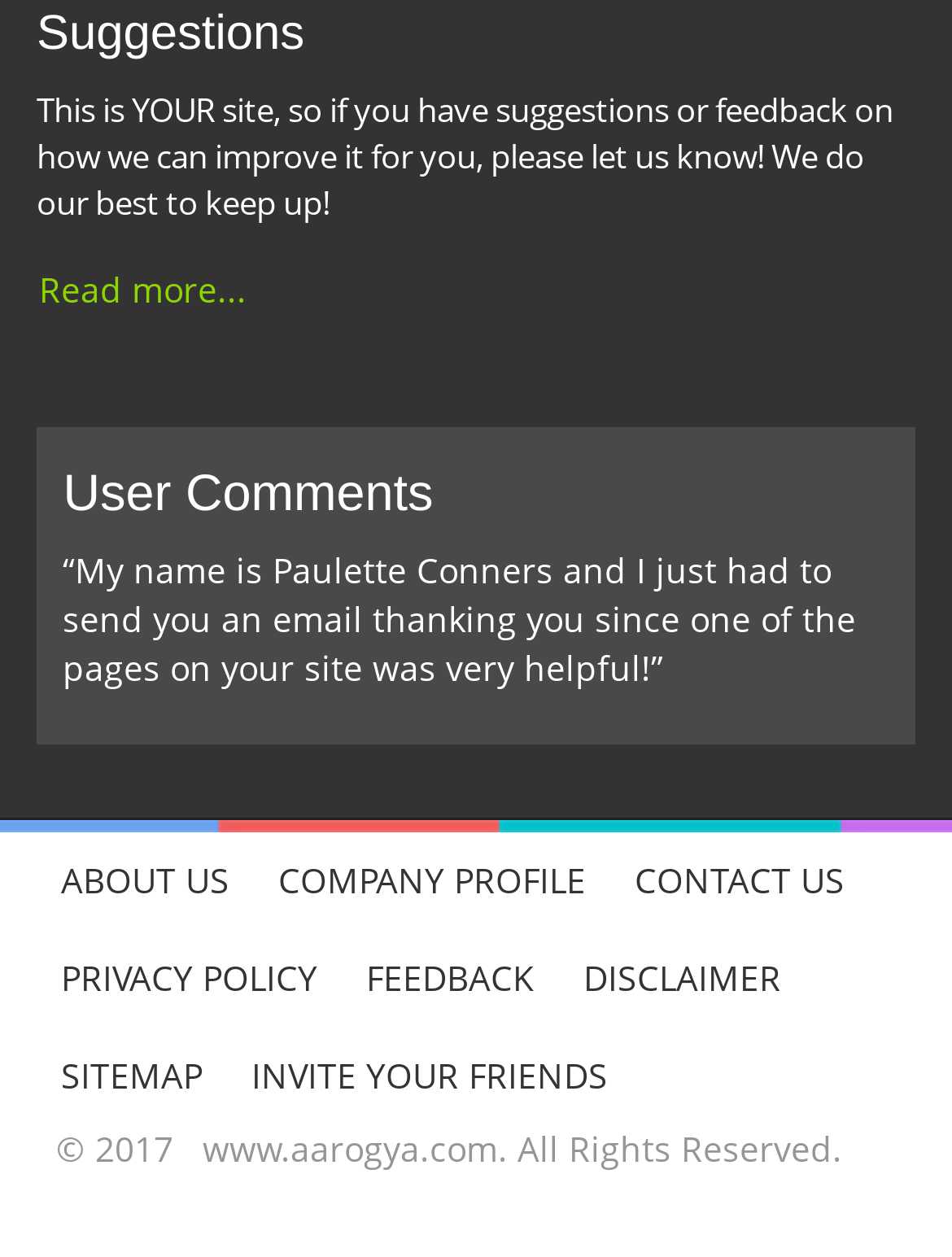What is the year of copyright mentioned?
Based on the visual details in the image, please answer the question thoroughly.

The static text '© 2017' mentions the year of copyright.